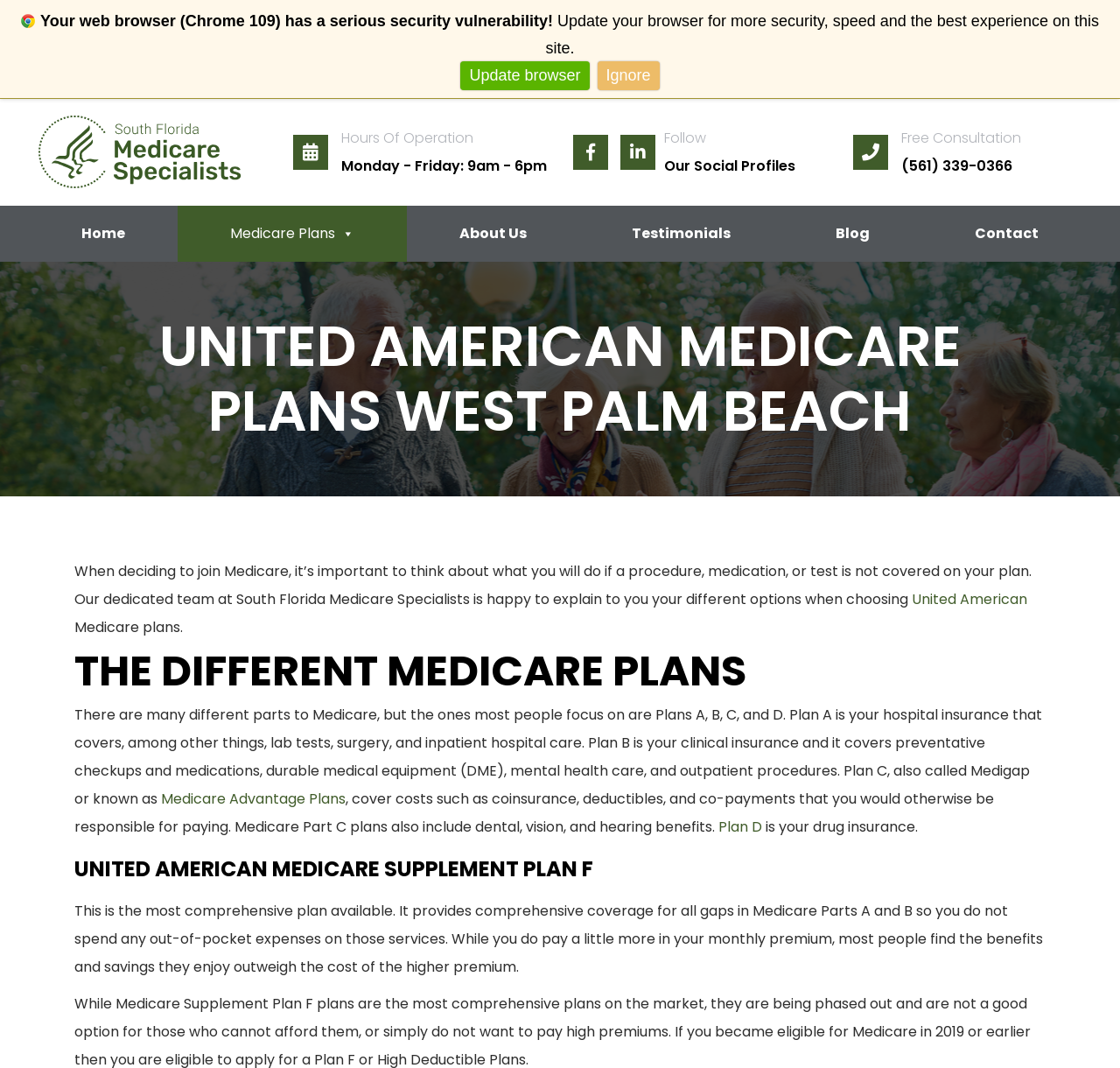Identify the main title of the webpage and generate its text content.

UNITED AMERICAN MEDICARE PLANS WEST PALM BEACH